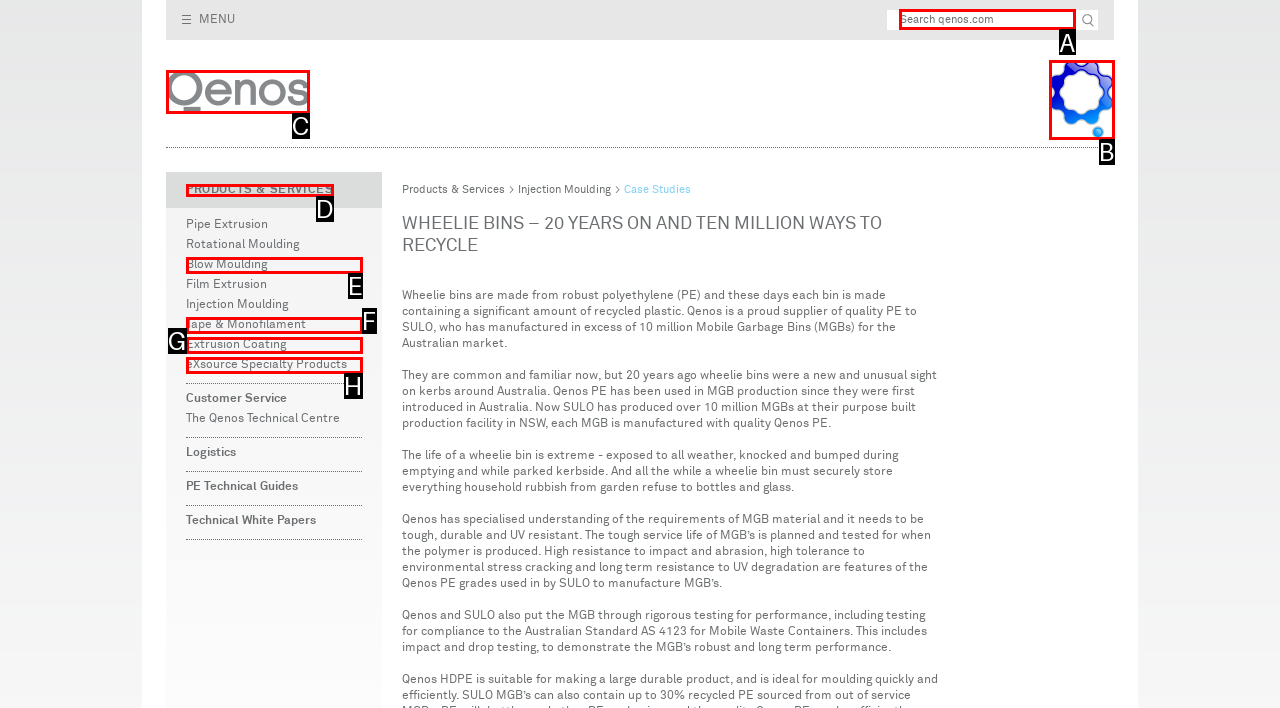To complete the instruction: Search for something, which HTML element should be clicked?
Respond with the option's letter from the provided choices.

A